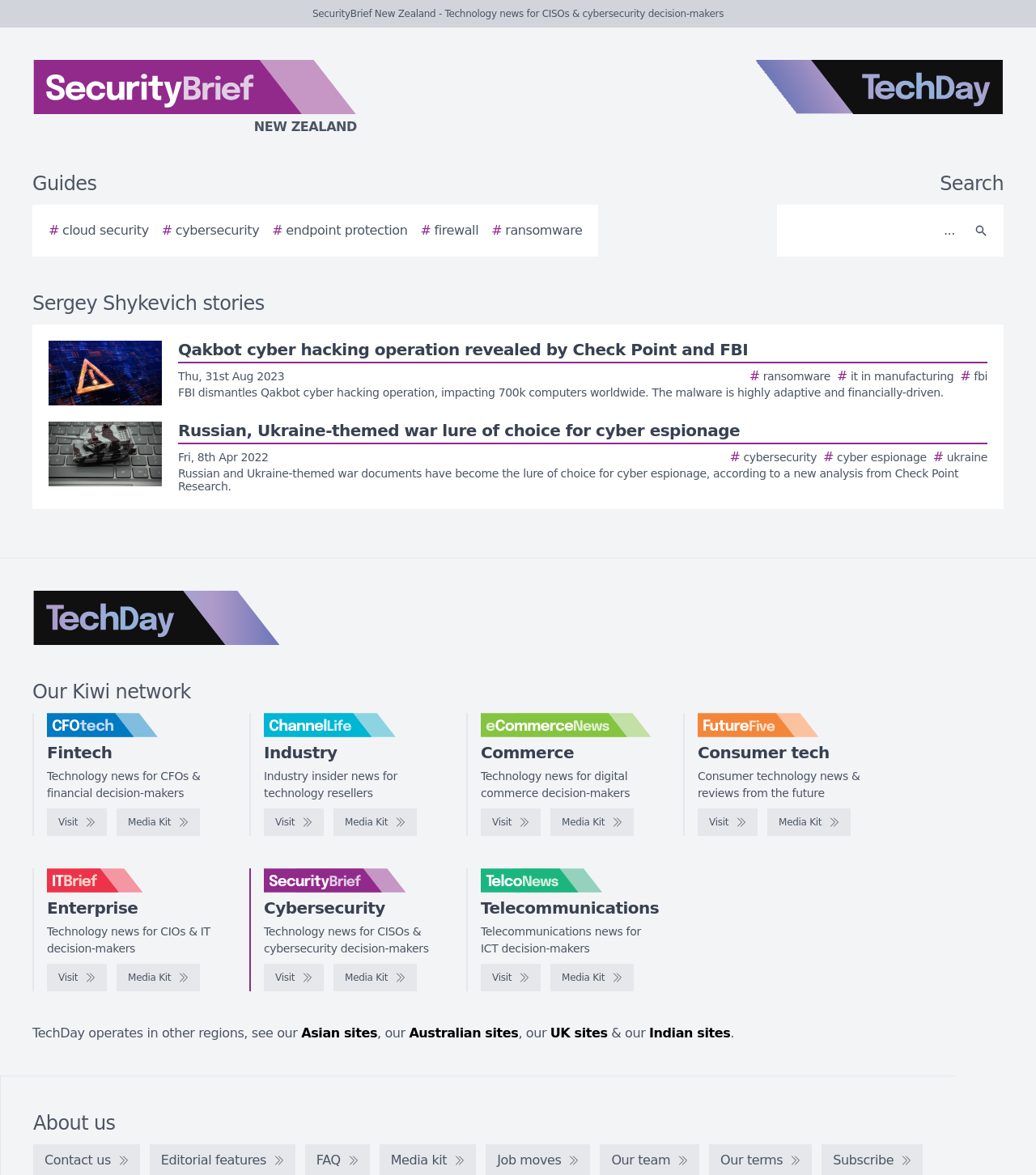Determine the bounding box coordinates of the clickable region to follow the instruction: "View the story about Russian, Ukraine-themed war lure".

[0.047, 0.359, 0.953, 0.42]